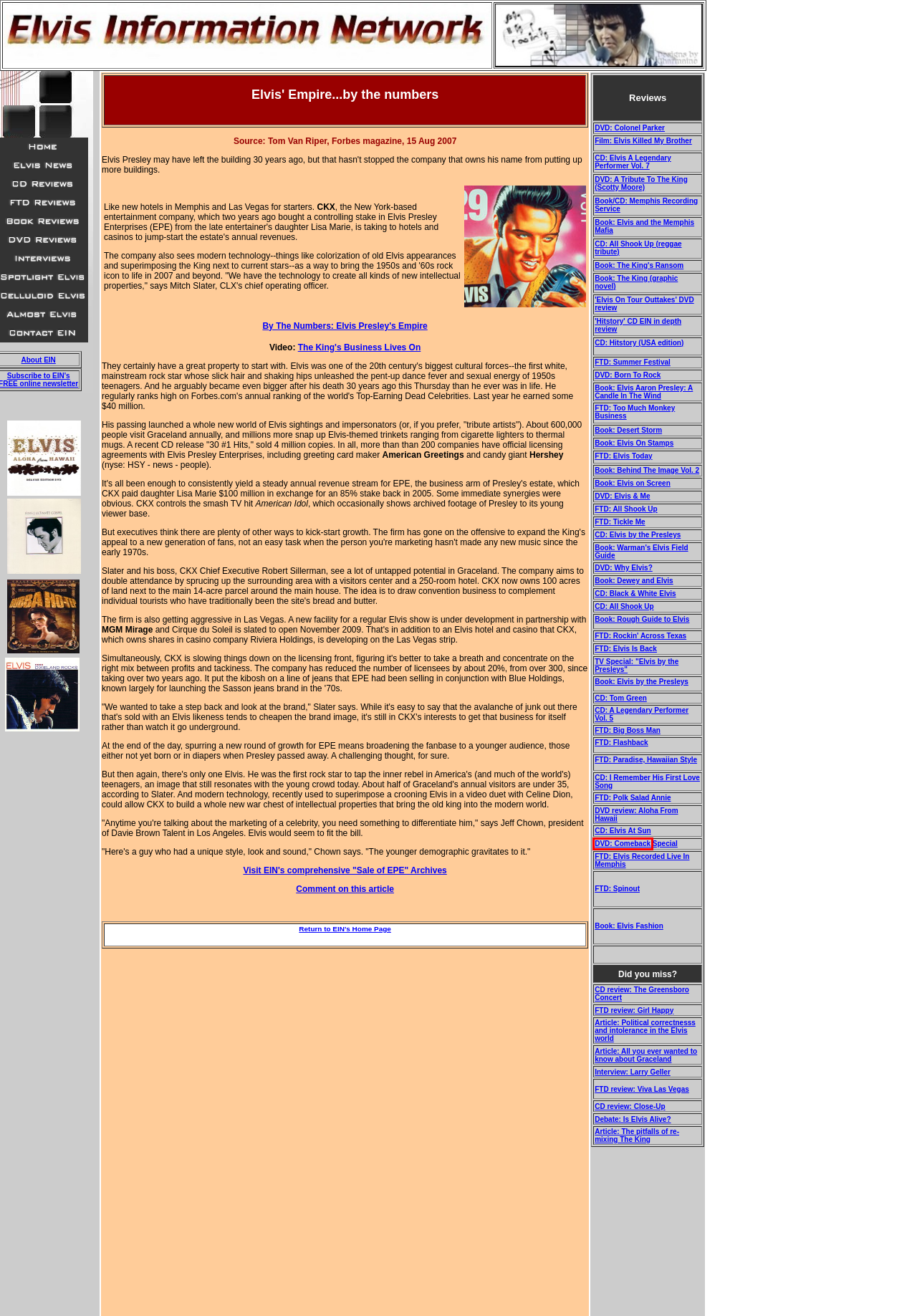You are looking at a screenshot of a webpage with a red bounding box around an element. Determine the best matching webpage description for the new webpage resulting from clicking the element in the red bounding box. Here are the descriptions:
A. Bily Rebel
B. Aloha 2DVD set
C. Larry Geller interview - Elvis Information Network
D. 'Polk Salad Annie' - Elvis LIVE FTD CD release. - Elvis Information Network
E. 'ON STAGE' Sony Legacy 40th Anniversary release. EIN in-depth review
F. Greensboro
G. Girl Happy- CD review - Elvis Information Network
H. '68 Comeback Special 3DVD set

H